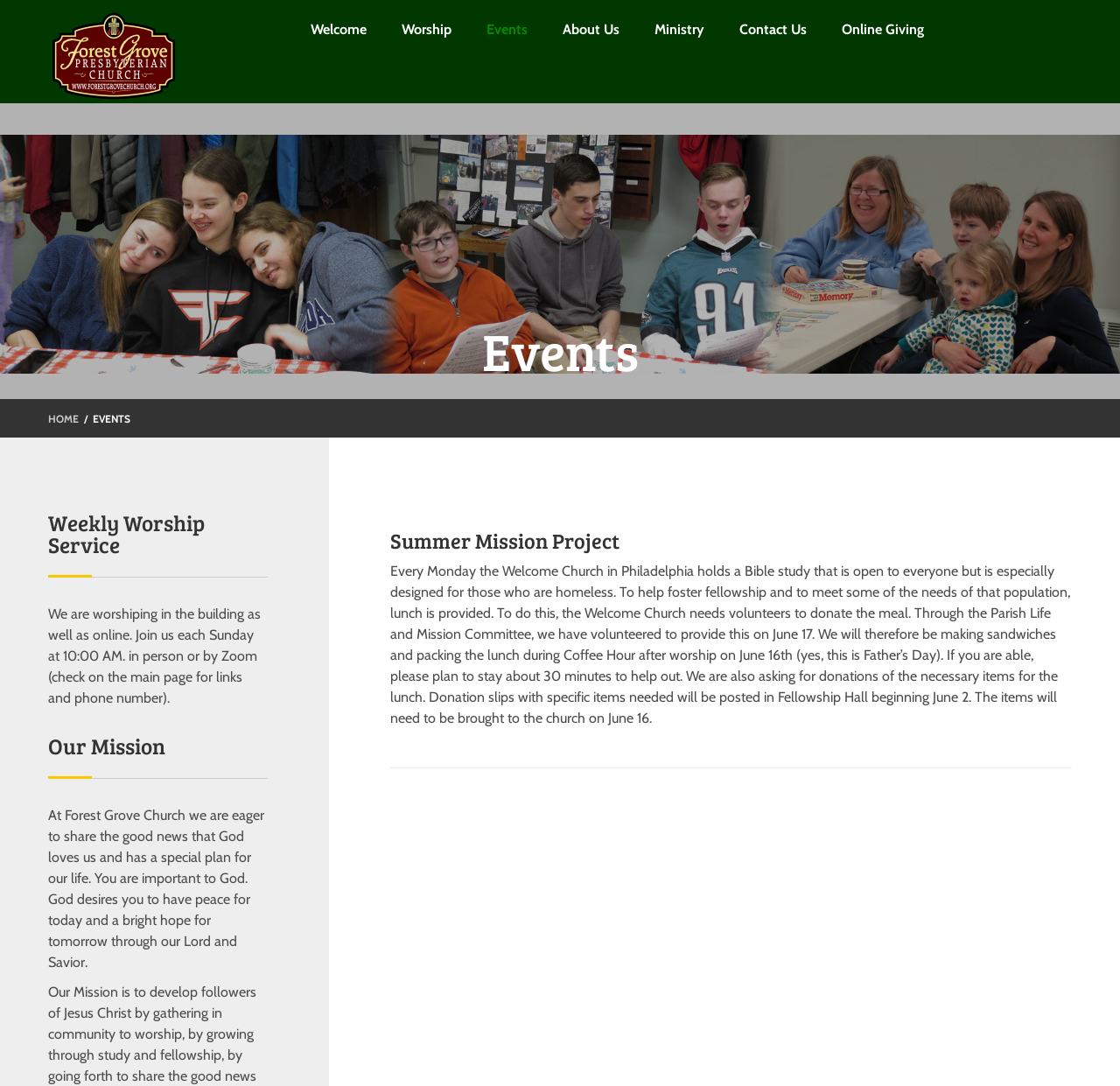Show me the bounding box coordinates of the clickable region to achieve the task as per the instruction: "Click the 'Events' link".

[0.434, 0.0, 0.502, 0.052]